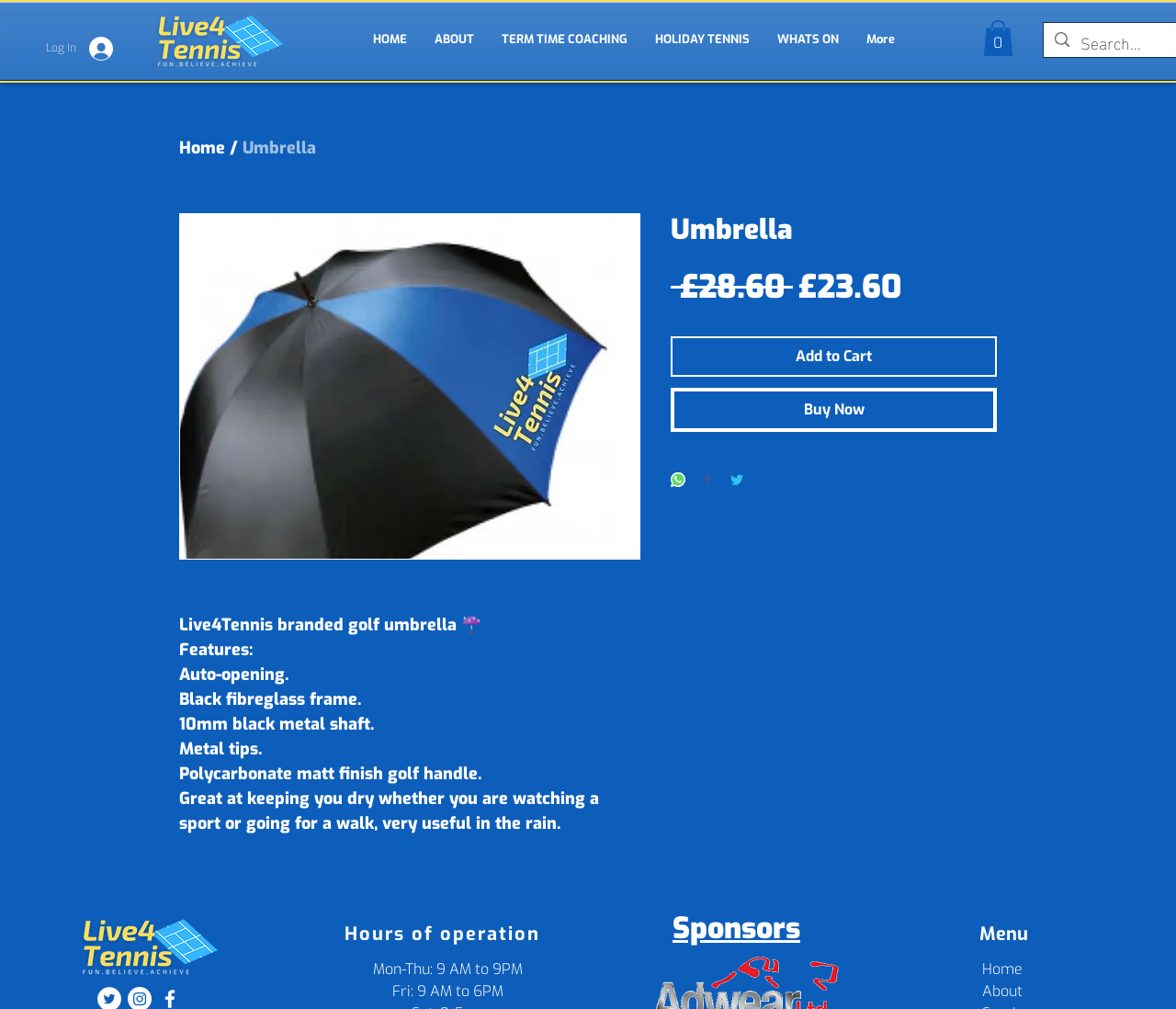What is the price of the golf umbrella?
Look at the webpage screenshot and answer the question with a detailed explanation.

I found the price of the golf umbrella by looking at the product information section, which shows the sale price as £23.60.